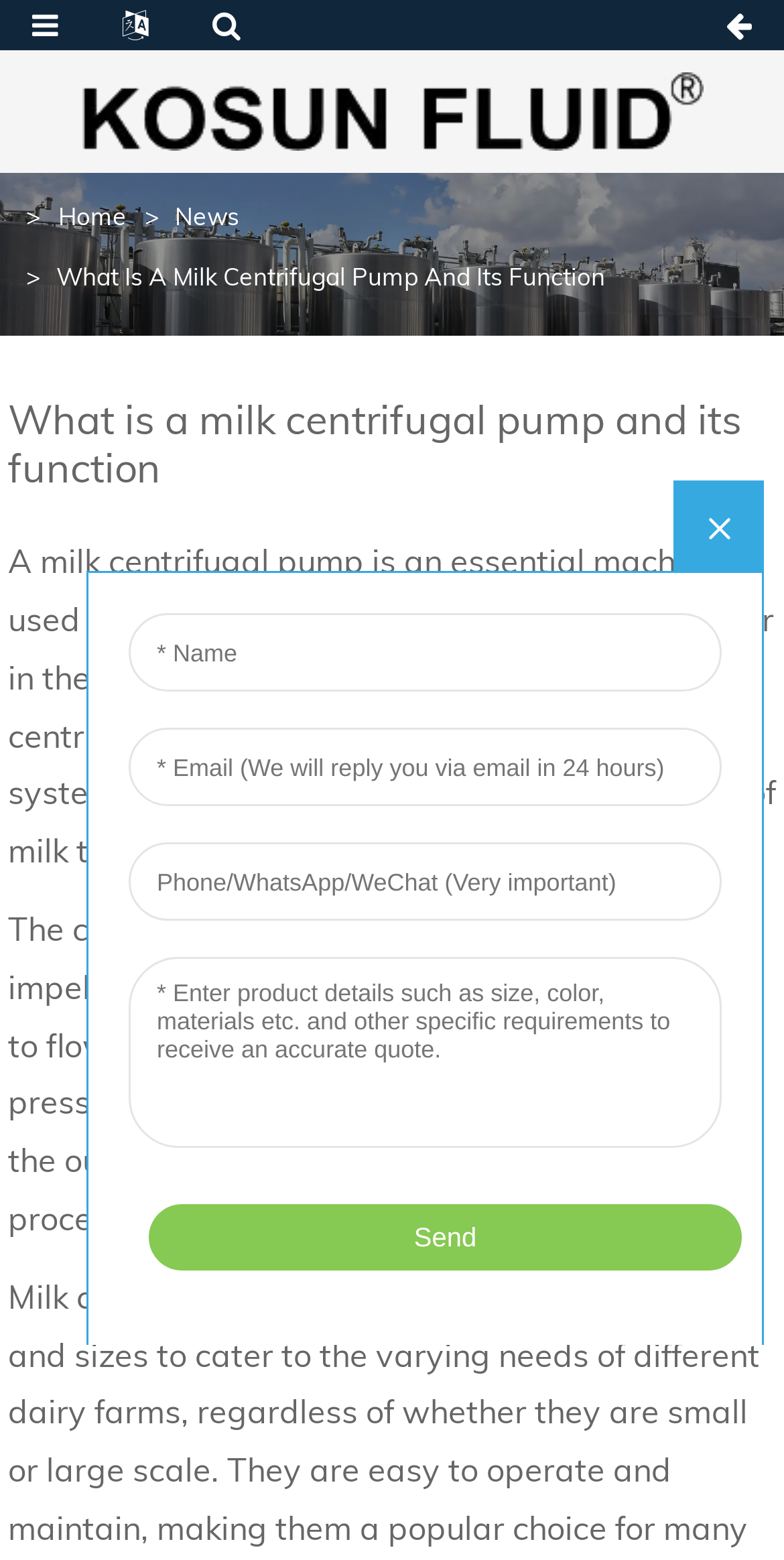What is the main function of a milk centrifugal pump?
Based on the image, answer the question with as much detail as possible.

According to the webpage, a milk centrifugal pump is an essential machine used for transferring milk from one place to another in the dairy industry. It functions by using centrifugal force to push milk through a pipe system, making it an efficient and reliable means of milk transfer.